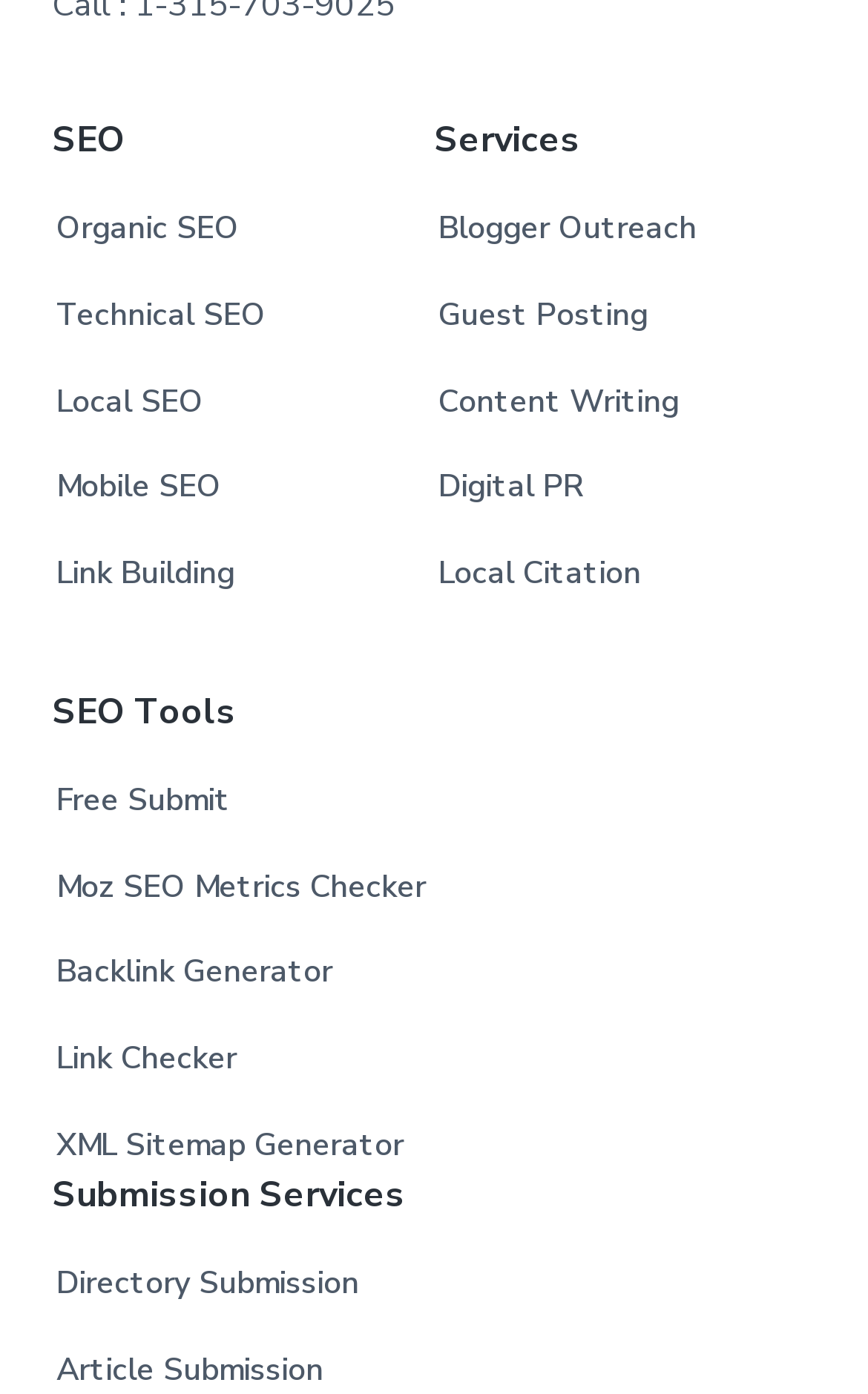Identify the bounding box coordinates for the region to click in order to carry out this instruction: "Check out Moz SEO Metrics Checker". Provide the coordinates using four float numbers between 0 and 1, formatted as [left, top, right, bottom].

[0.065, 0.619, 0.491, 0.655]